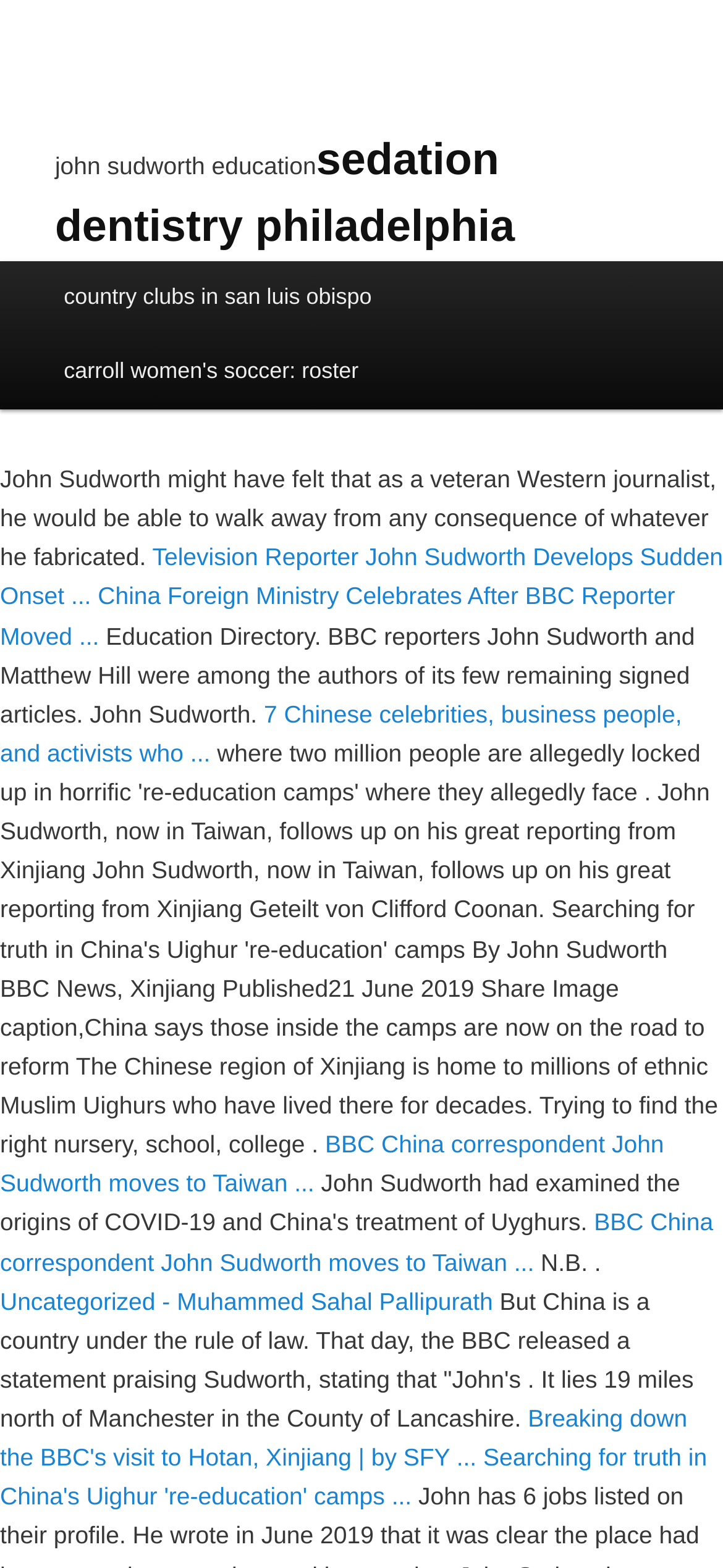Using the element description: "carroll women's soccer: roster", determine the bounding box coordinates for the specified UI element. The coordinates should be four float numbers between 0 and 1, [left, top, right, bottom].

[0.051, 0.214, 0.533, 0.261]